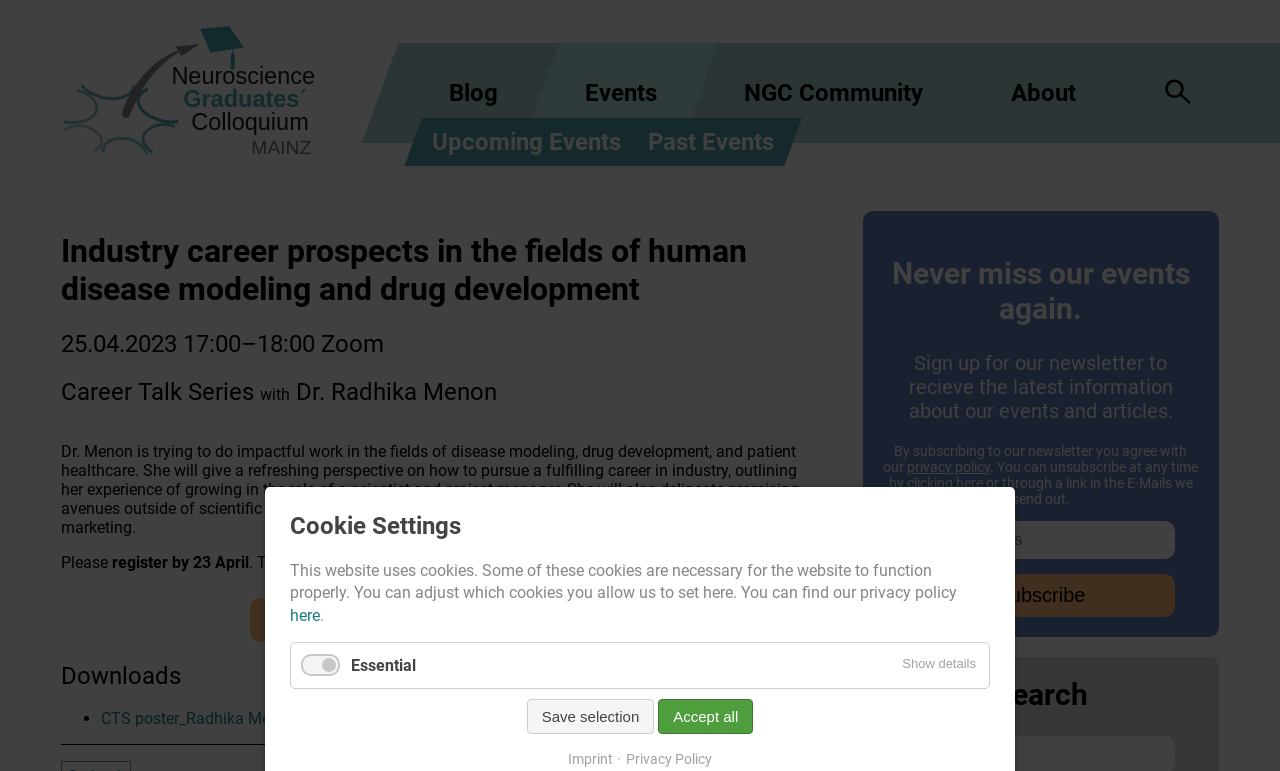Given the description: "Subscribe", determine the bounding box coordinates of the UI element. The coordinates should be formatted as four float numbers between 0 and 1, [left, top, right, bottom].

[0.709, 0.744, 0.918, 0.8]